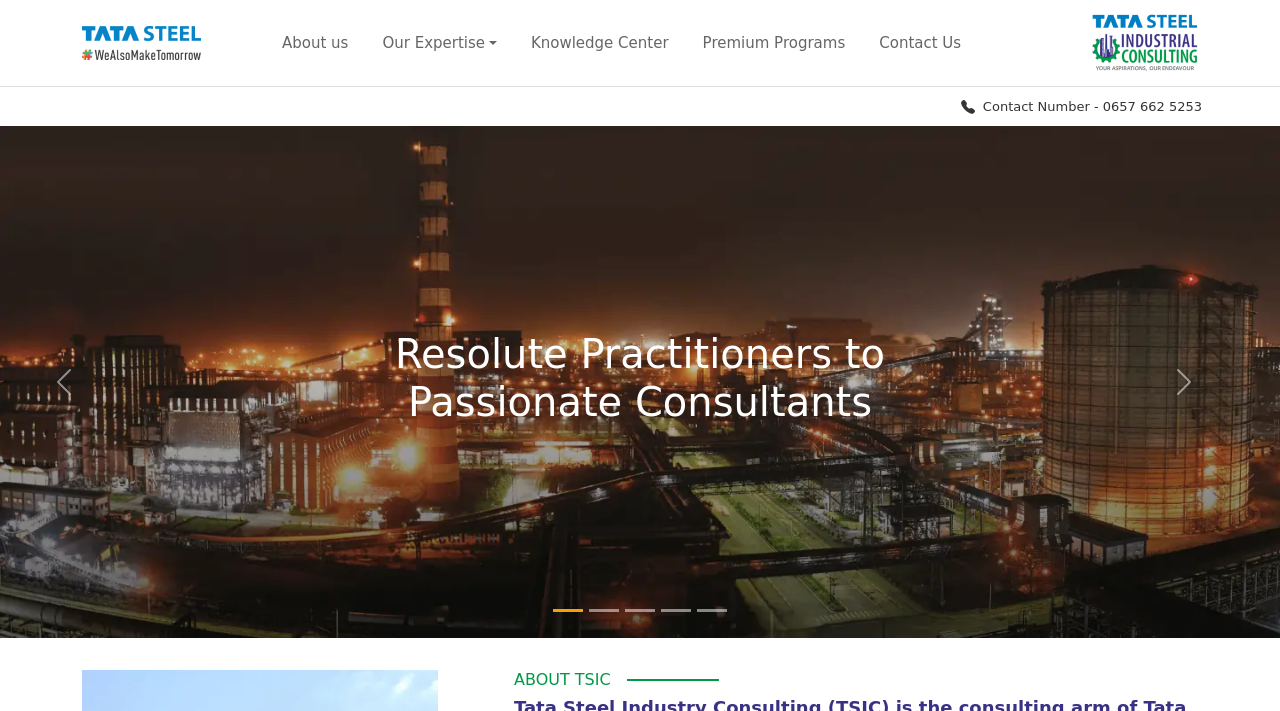Determine the coordinates of the bounding box that should be clicked to complete the instruction: "Slide to the next page". The coordinates should be represented by four float numbers between 0 and 1: [left, top, right, bottom].

[0.85, 0.177, 1.0, 0.897]